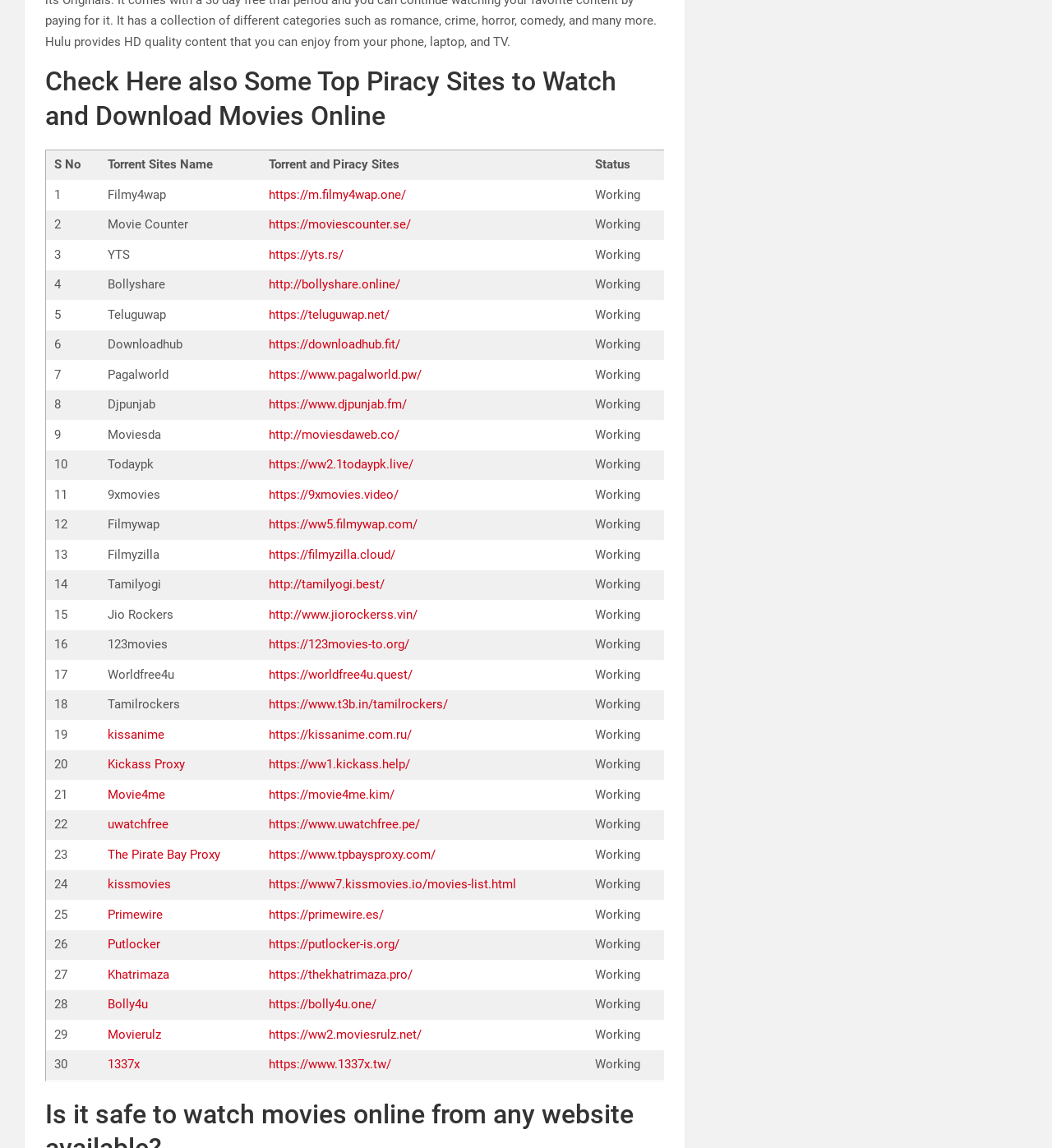What is the status of the torrent site 'YTS'?
Using the image, elaborate on the answer with as much detail as possible.

The status of the torrent site 'YTS' can be determined by looking at the fourth column of the table, where it says 'Working' in the row corresponding to 'YTS'.